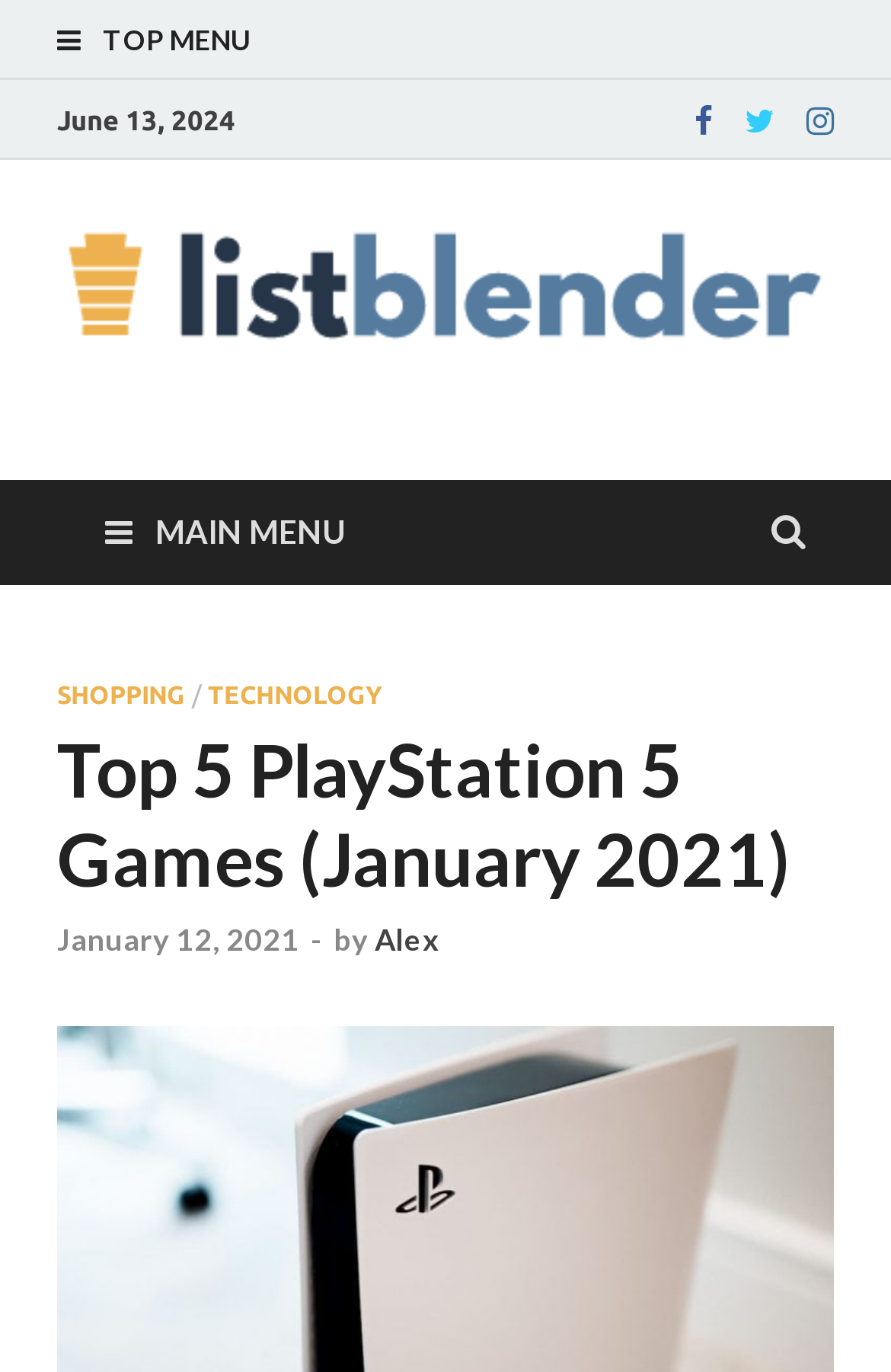Locate the UI element that matches the description List Blender in the webpage screenshot. Return the bounding box coordinates in the format (top-left x, top-left y, bottom-right x, bottom-right y), with values ranging from 0 to 1.

[0.103, 0.293, 0.659, 0.371]